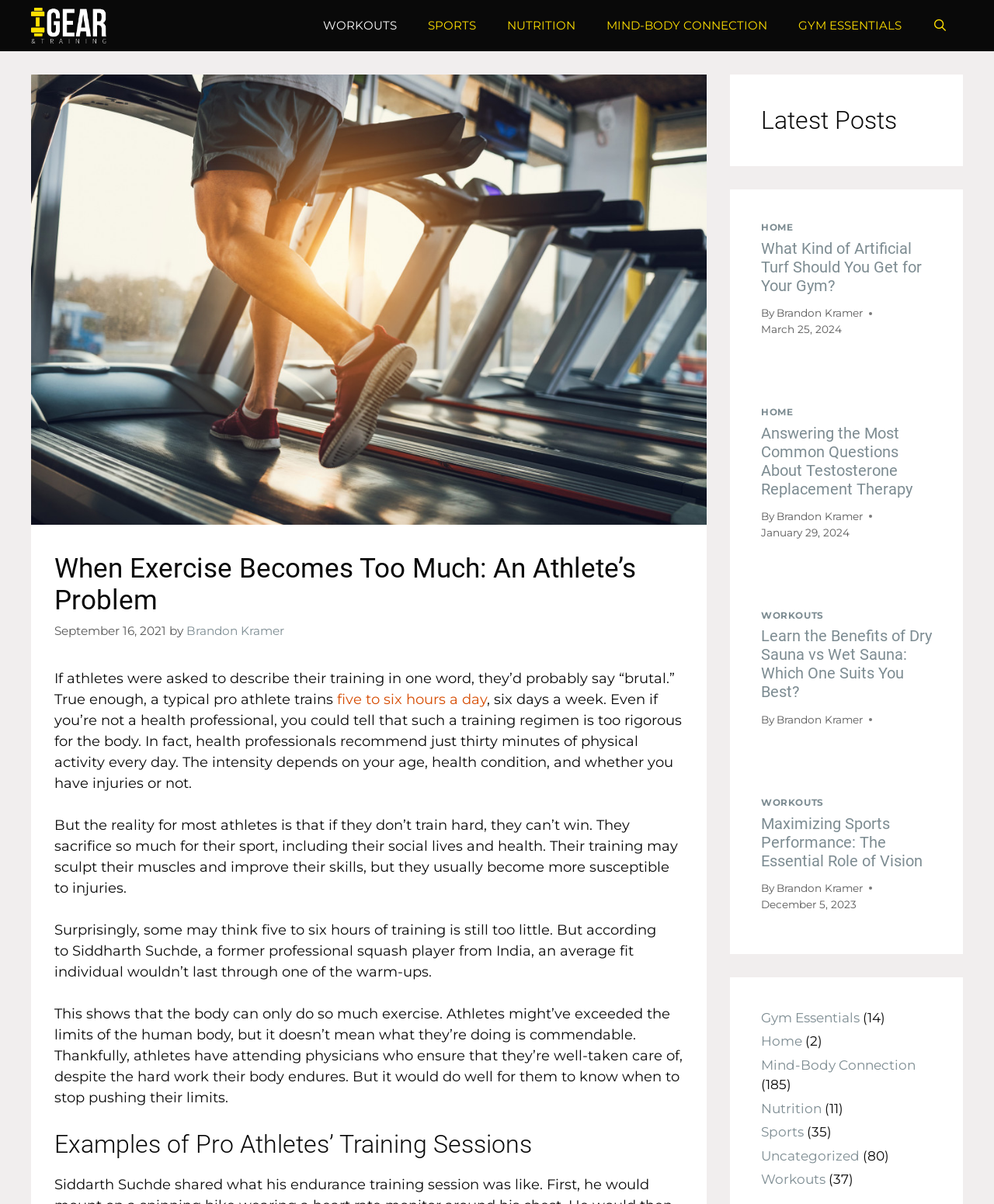What is the date of the article 'Learn the Benefits of Dry Sauna vs Wet Sauna: Which One Suits You Best?'?
Look at the image and respond with a one-word or short-phrase answer.

January 29, 2024